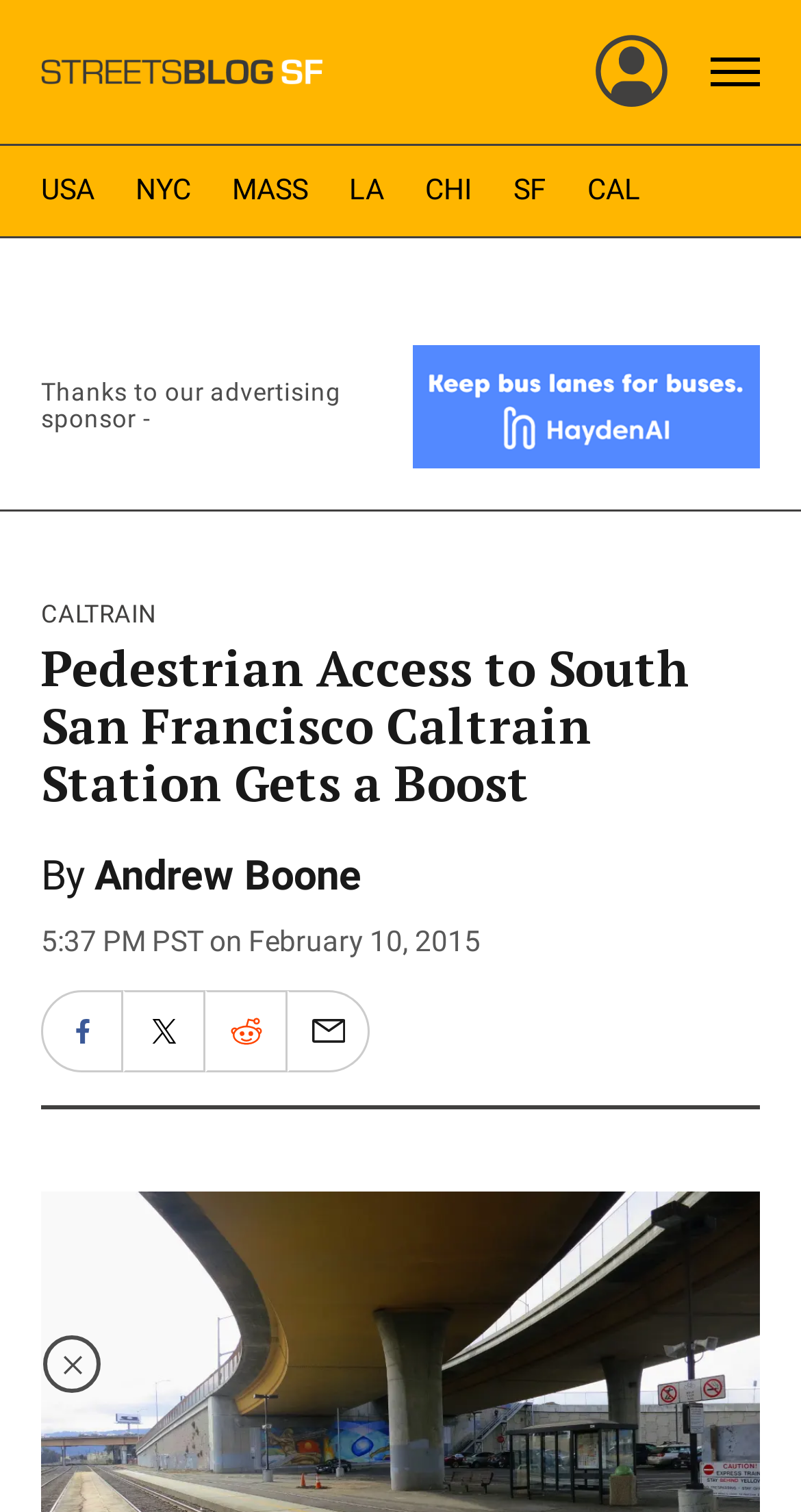Determine the bounding box coordinates for the clickable element to execute this instruction: "View Case Studies". Provide the coordinates as four float numbers between 0 and 1, i.e., [left, top, right, bottom].

None